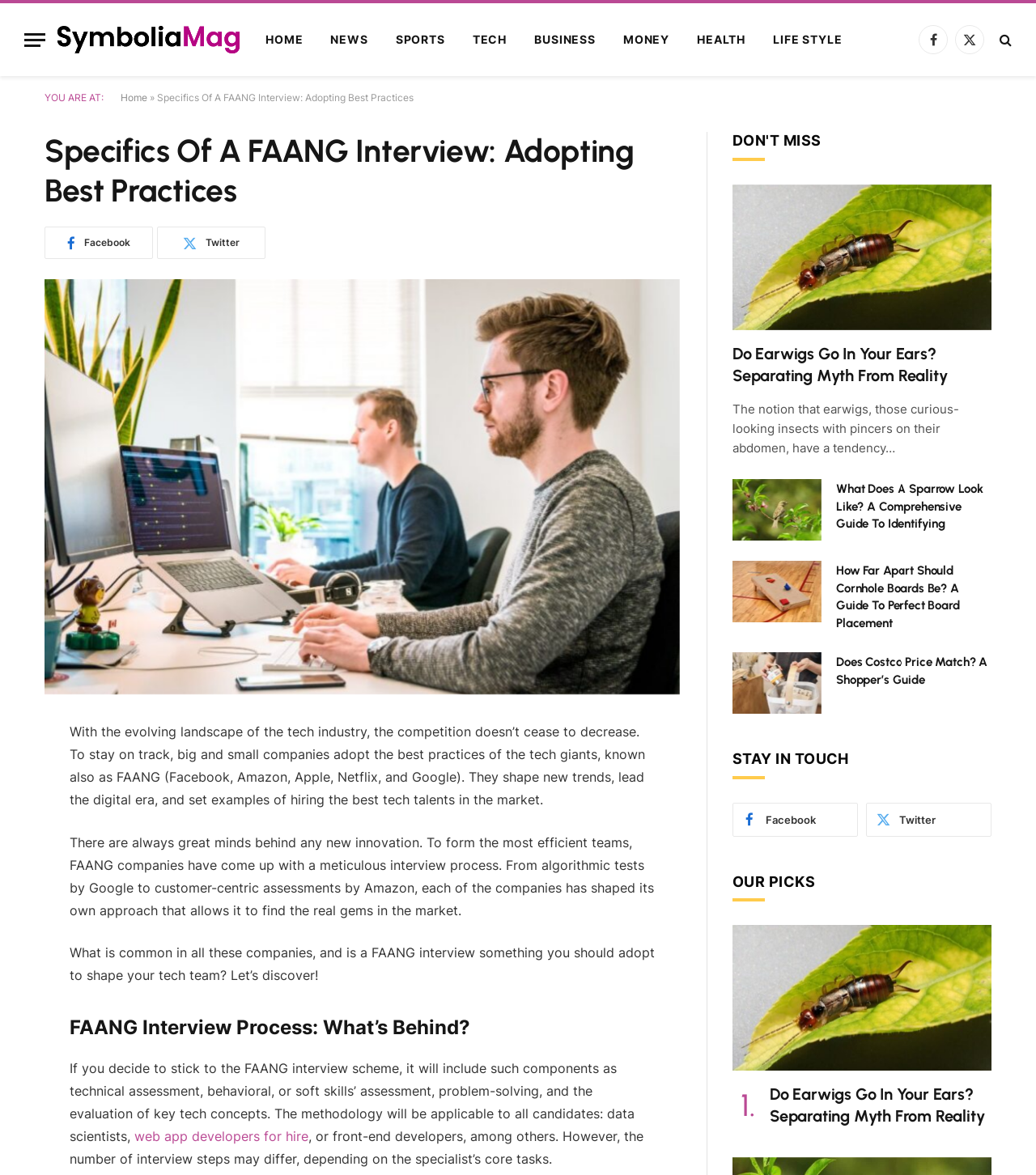Answer this question using a single word or a brief phrase:
What is the last section of the webpage?

OUR PICKS